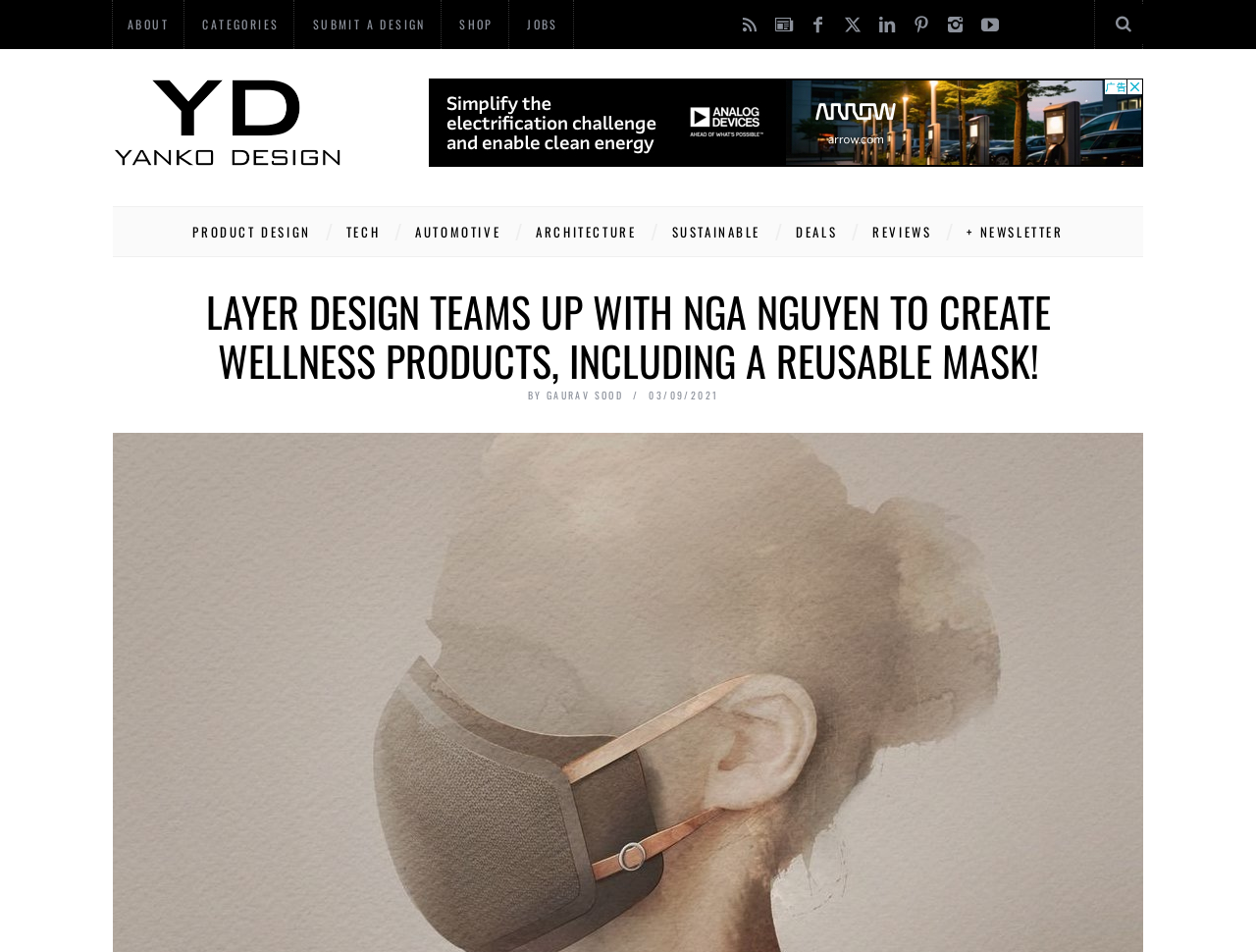Bounding box coordinates are specified in the format (top-left x, top-left y, bottom-right x, bottom-right y). All values are floating point numbers bounded between 0 and 1. Please provide the bounding box coordinate of the region this sentence describes: Categories

[0.15, 0.004, 0.234, 0.046]